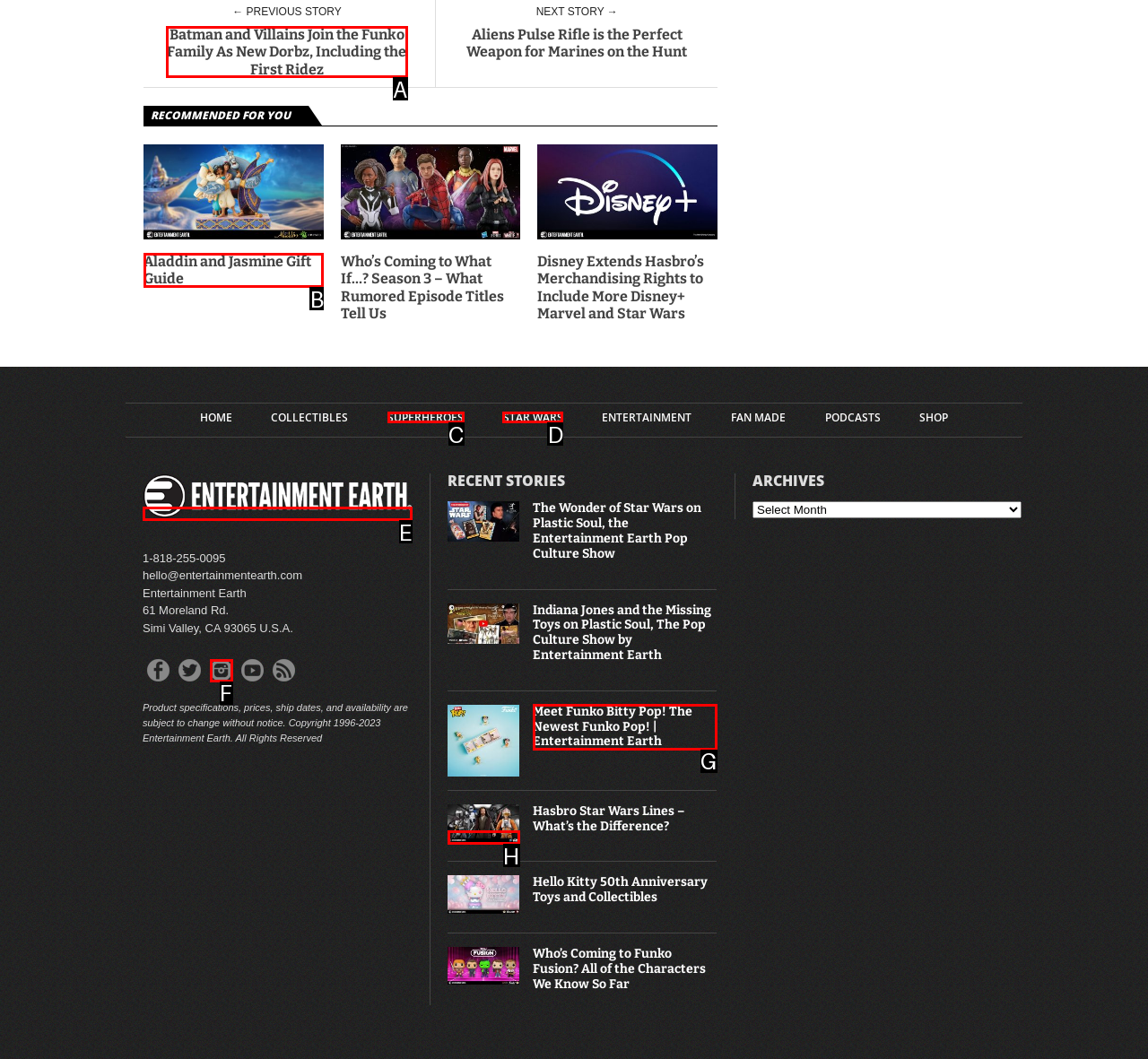Which option is described as follows: title="Sodexo Live"
Answer with the letter of the matching option directly.

None